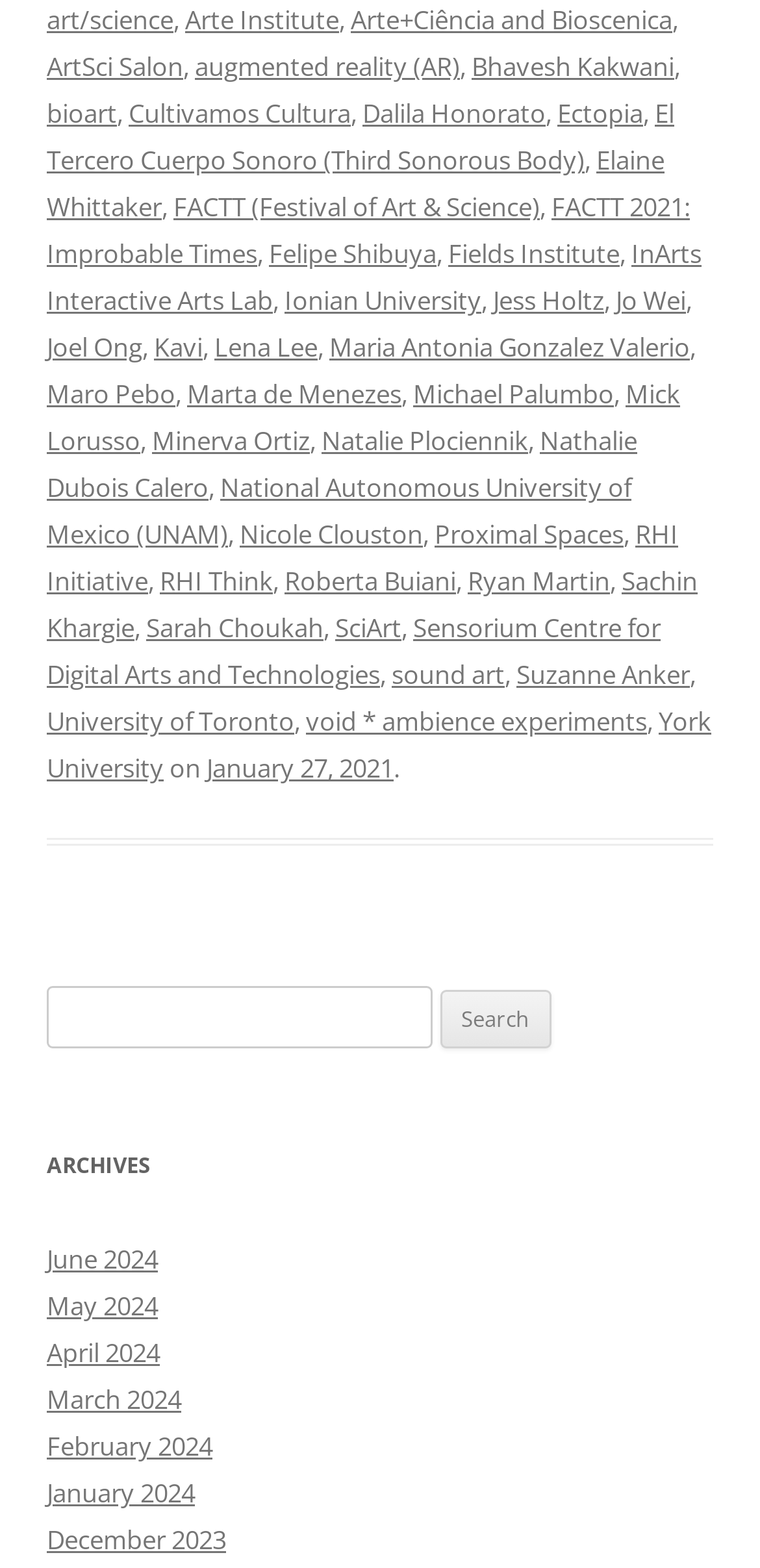Please locate the bounding box coordinates of the element that needs to be clicked to achieve the following instruction: "Click on January 27, 2021". The coordinates should be four float numbers between 0 and 1, i.e., [left, top, right, bottom].

[0.272, 0.479, 0.518, 0.501]